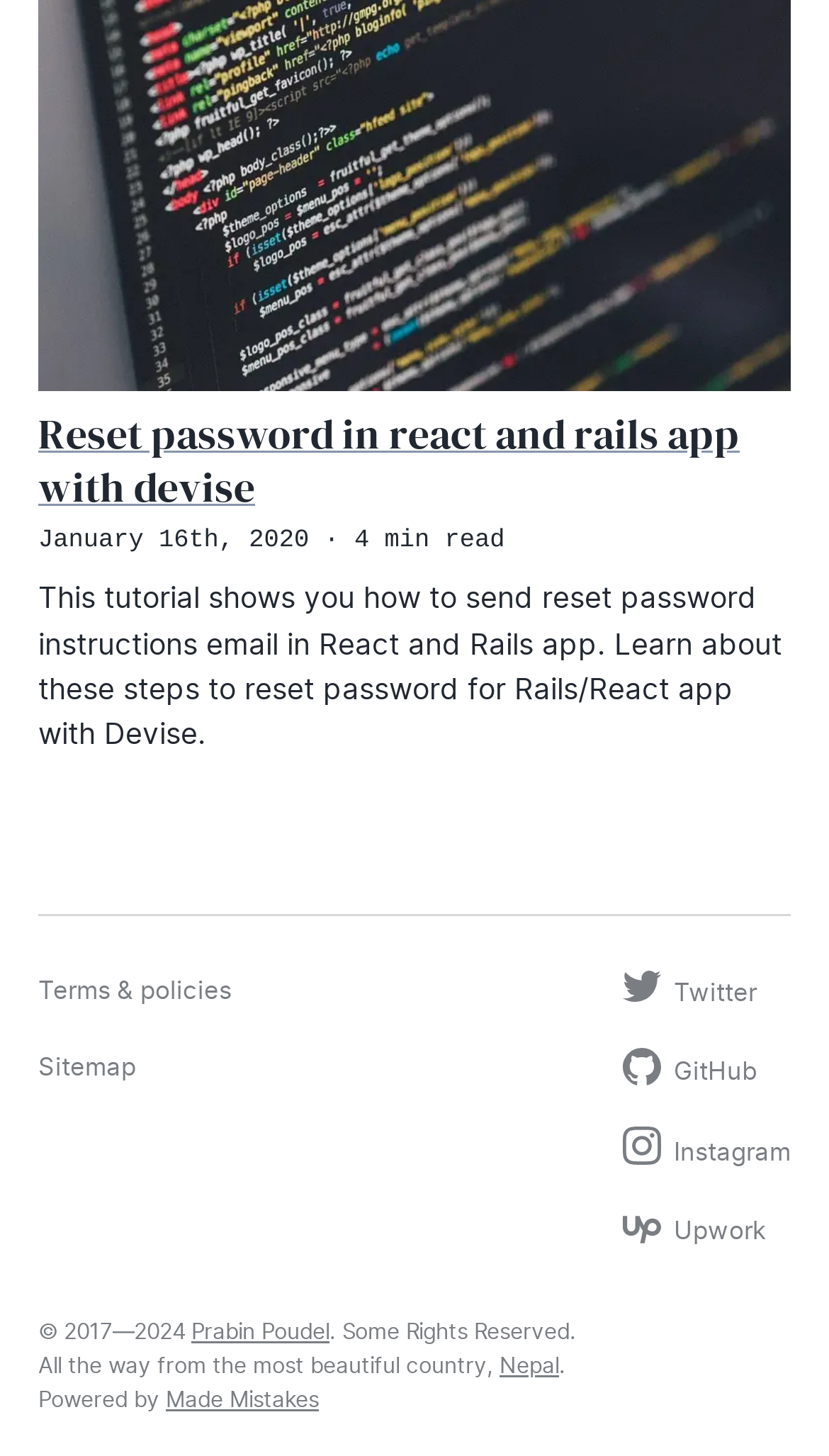Who is the author of the webpage? Look at the image and give a one-word or short phrase answer.

Prabin Poudel